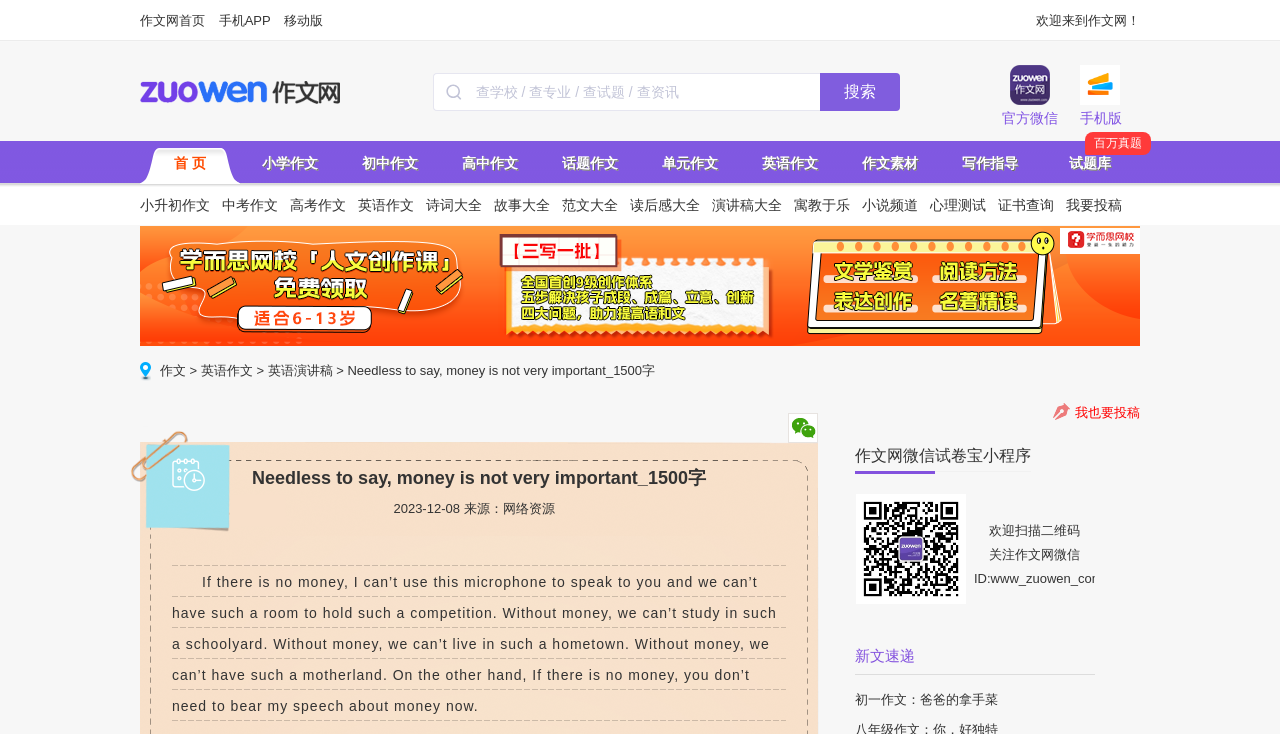What type of content does this website provide?
Based on the image, give a one-word or short phrase answer.

Essays and writings